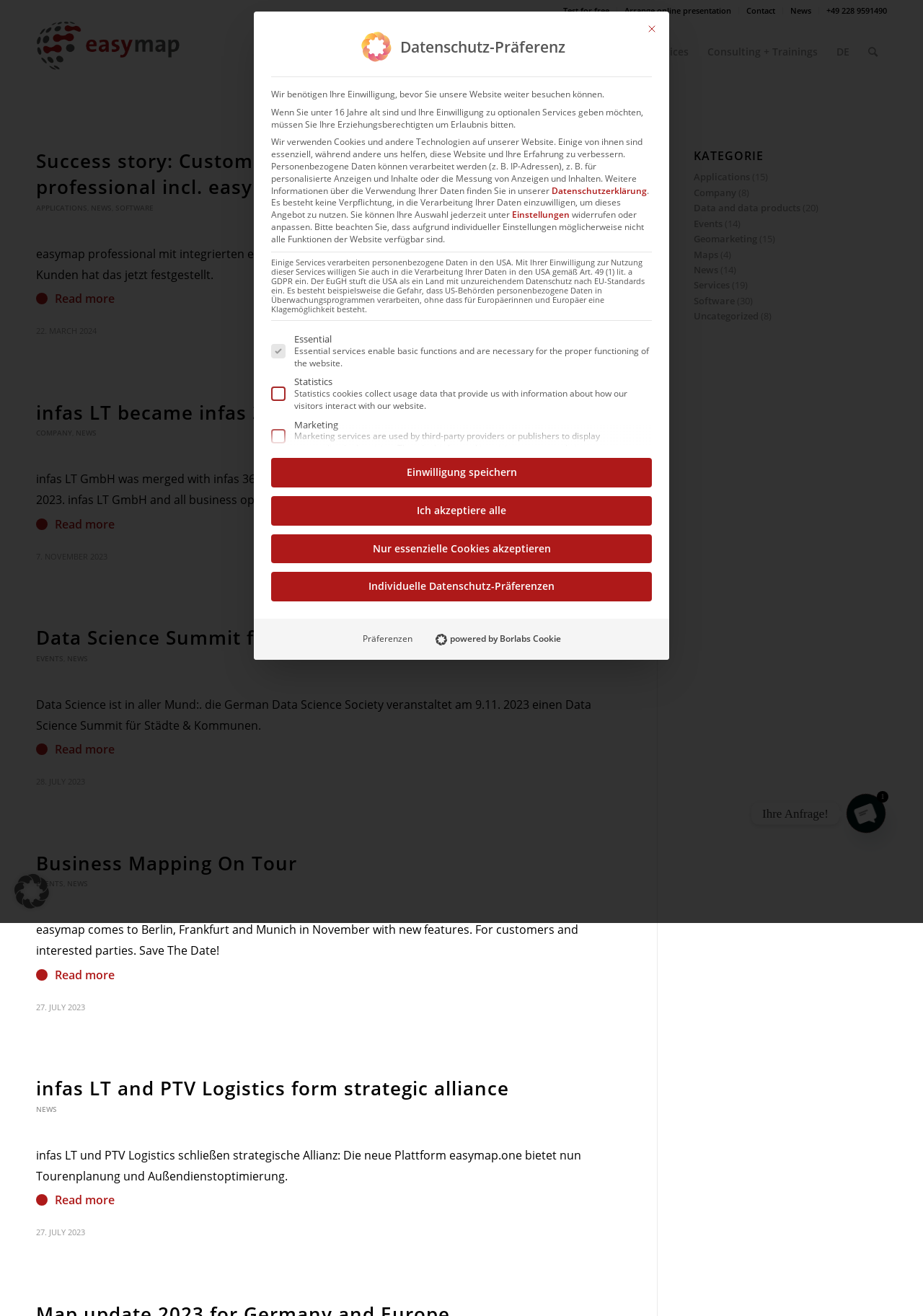Respond with a single word or phrase to the following question:
What is the phone number of the company?

+49 228 9591490